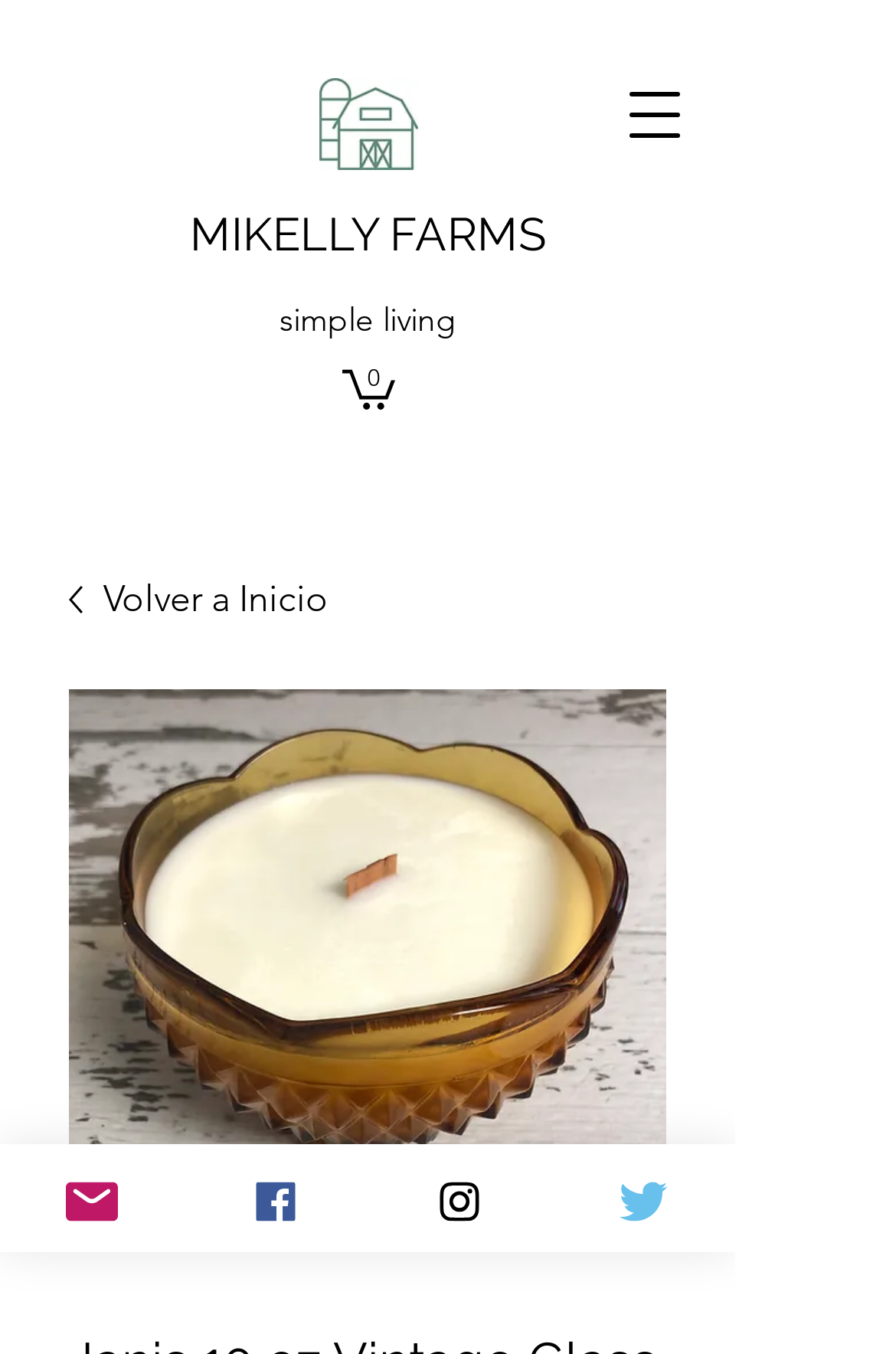Please identify the bounding box coordinates of where to click in order to follow the instruction: "View original barn image".

[0.331, 0.058, 0.492, 0.126]